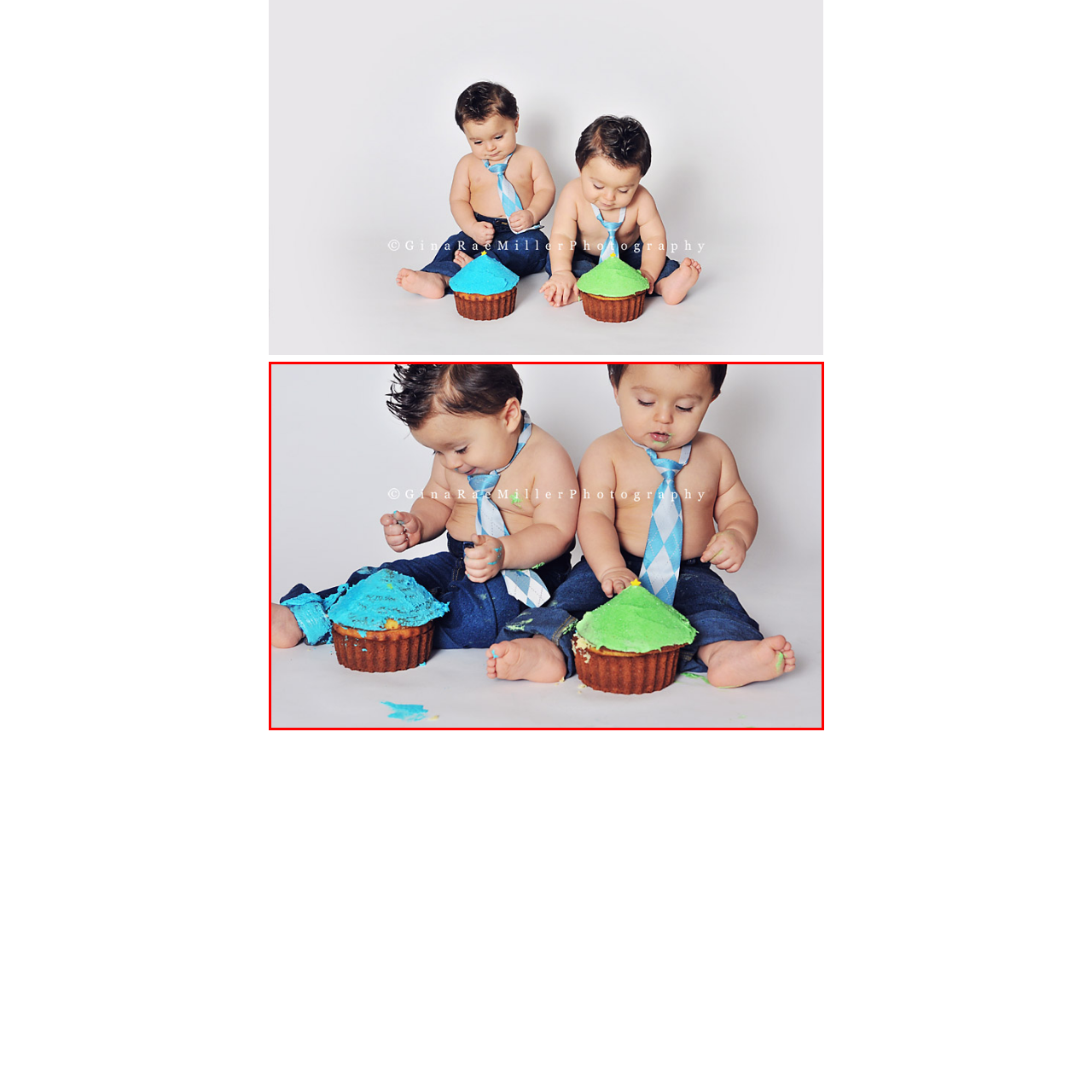Examine the image indicated by the red box and respond with a single word or phrase to the following question:
What is the pattern on the children's ties?

Light blue and diamond